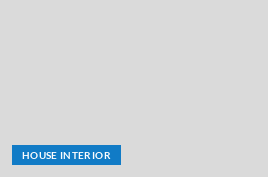What is the purpose of the button?
Provide an in-depth and detailed answer to the question.

The button labeled 'HOUSE INTERIOR' likely serves as a navigational element on a webpage related to interior design, home improvement, or real estate, suggesting that it could be part of a broader collection of resources or articles focused on enhancing or exploring various aspects of house interiors.